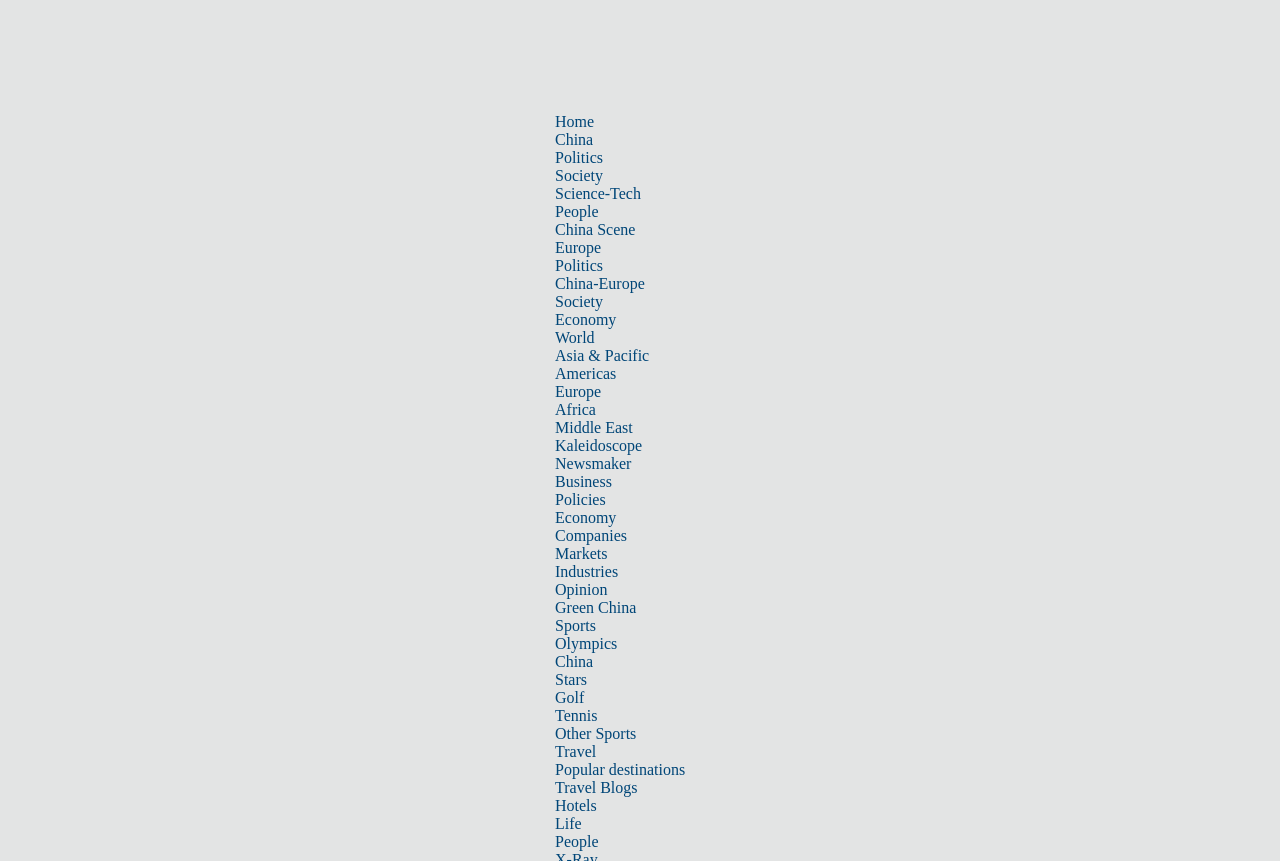Please identify the bounding box coordinates of the clickable region that I should interact with to perform the following instruction: "Click on the 'Home' link". The coordinates should be expressed as four float numbers between 0 and 1, i.e., [left, top, right, bottom].

[0.434, 0.131, 0.464, 0.151]